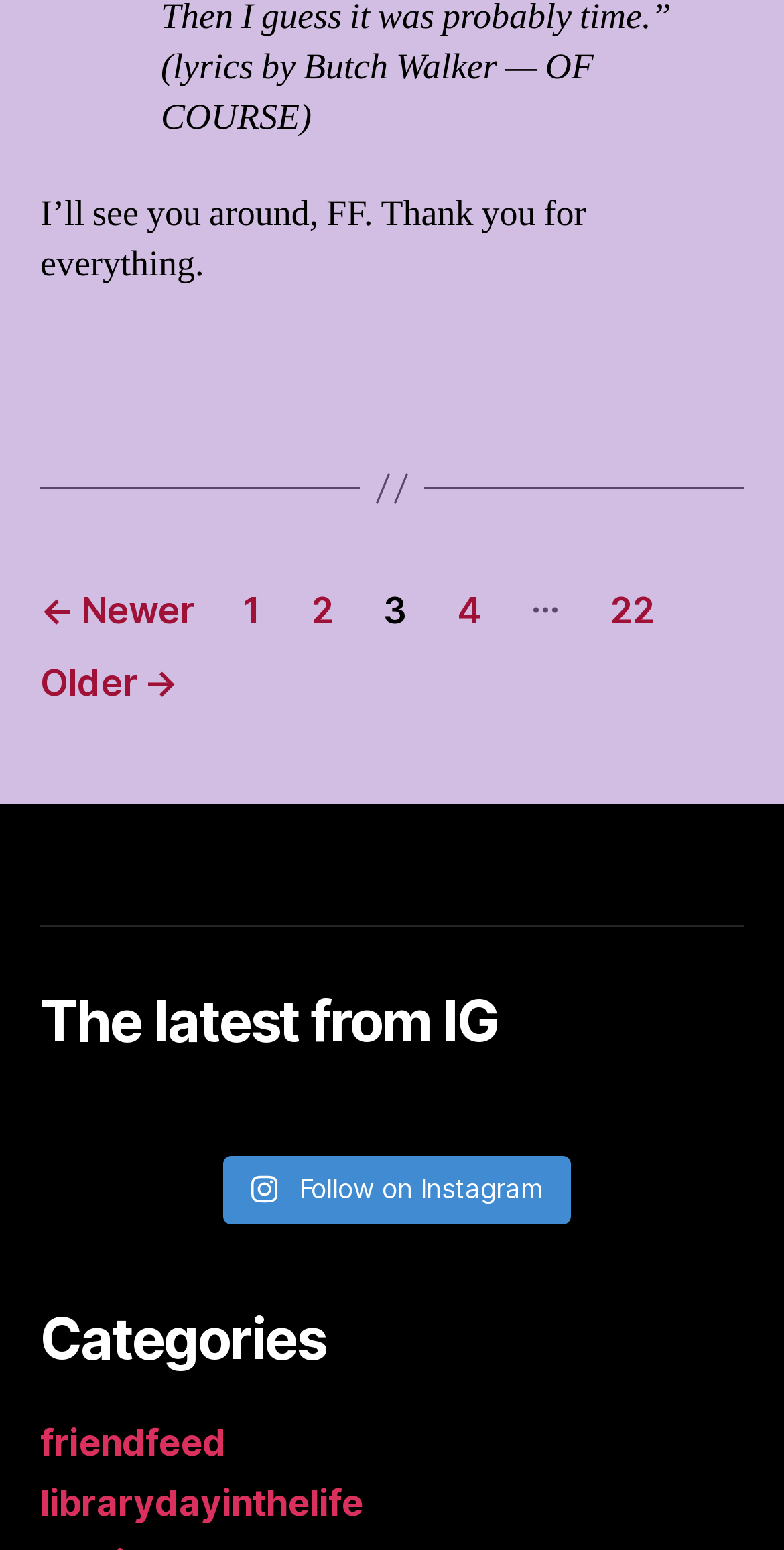Using the provided description aria-label="Toggle Off Canvas Content", find the bounding box coordinates for the UI element. Provide the coordinates in (top-left x, top-left y, bottom-right x, bottom-right y) format, ensuring all values are between 0 and 1.

None